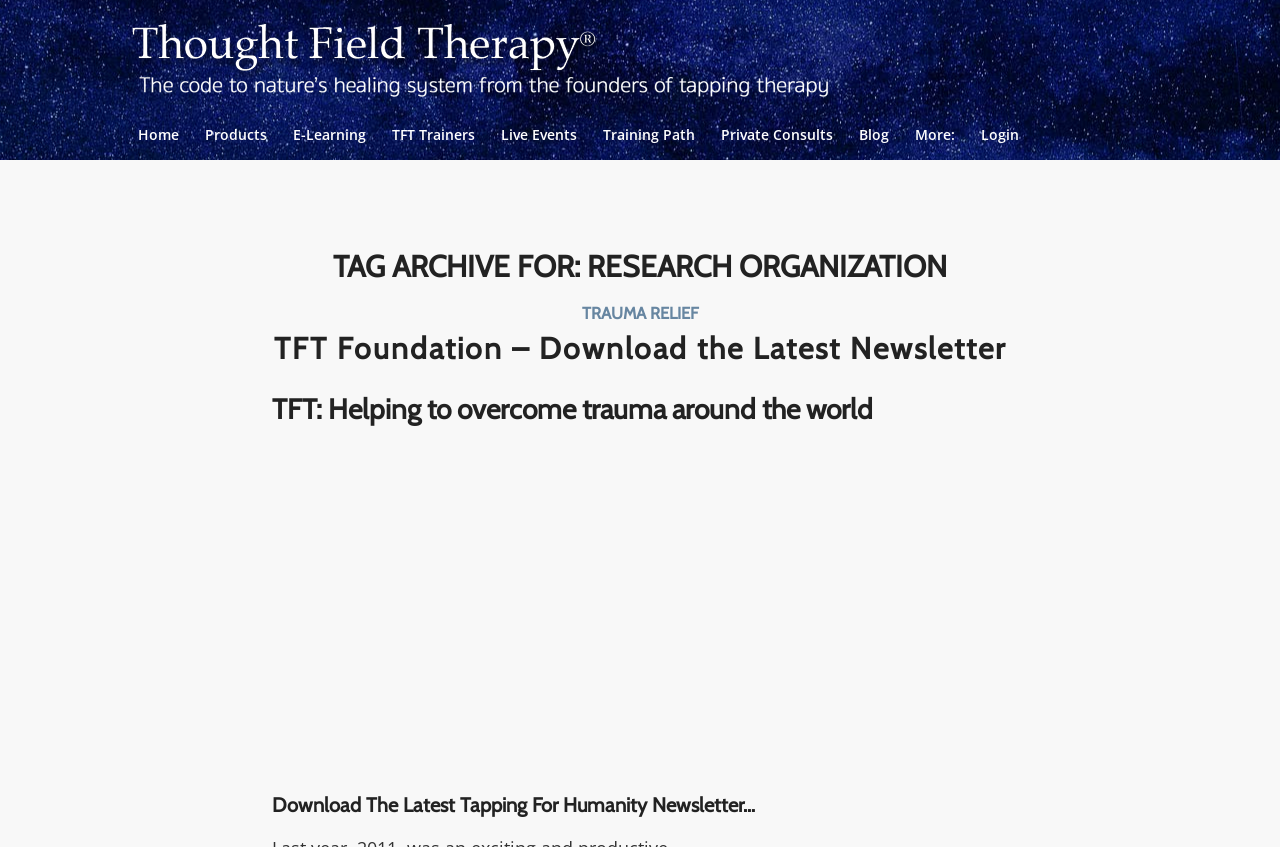Offer a detailed explanation of the webpage layout and contents.

The webpage is about the Research Organization Archives of TFT Thought Field Therapy. At the top, there is a logo and a link to the main website, accompanied by a vertical menu with 9 items: Home, Products, E-Learning, TFT Trainers, Live Events, Training Path, Private Consults, Blog, and More. The menu items are arranged horizontally, with the first item, Home, on the left and the last item, More, on the right.

Below the menu, there is a heading that reads "TAG ARCHIVE FOR: RESEARCH ORGANIZATION". Under this heading, there are several sections. On the left, there is a section with a heading "TFT Foundation – Download the Latest Newsletter" and a link to download the newsletter. Next to it, there is a section with a heading "TFT: Helping to overcome trauma around the world" and a link to learn more.

On the right side of the page, there is an iframe that takes up most of the vertical space. At the bottom of the page, there is another heading that reads "Download The Latest Tapping For Humanity Newsletter…".